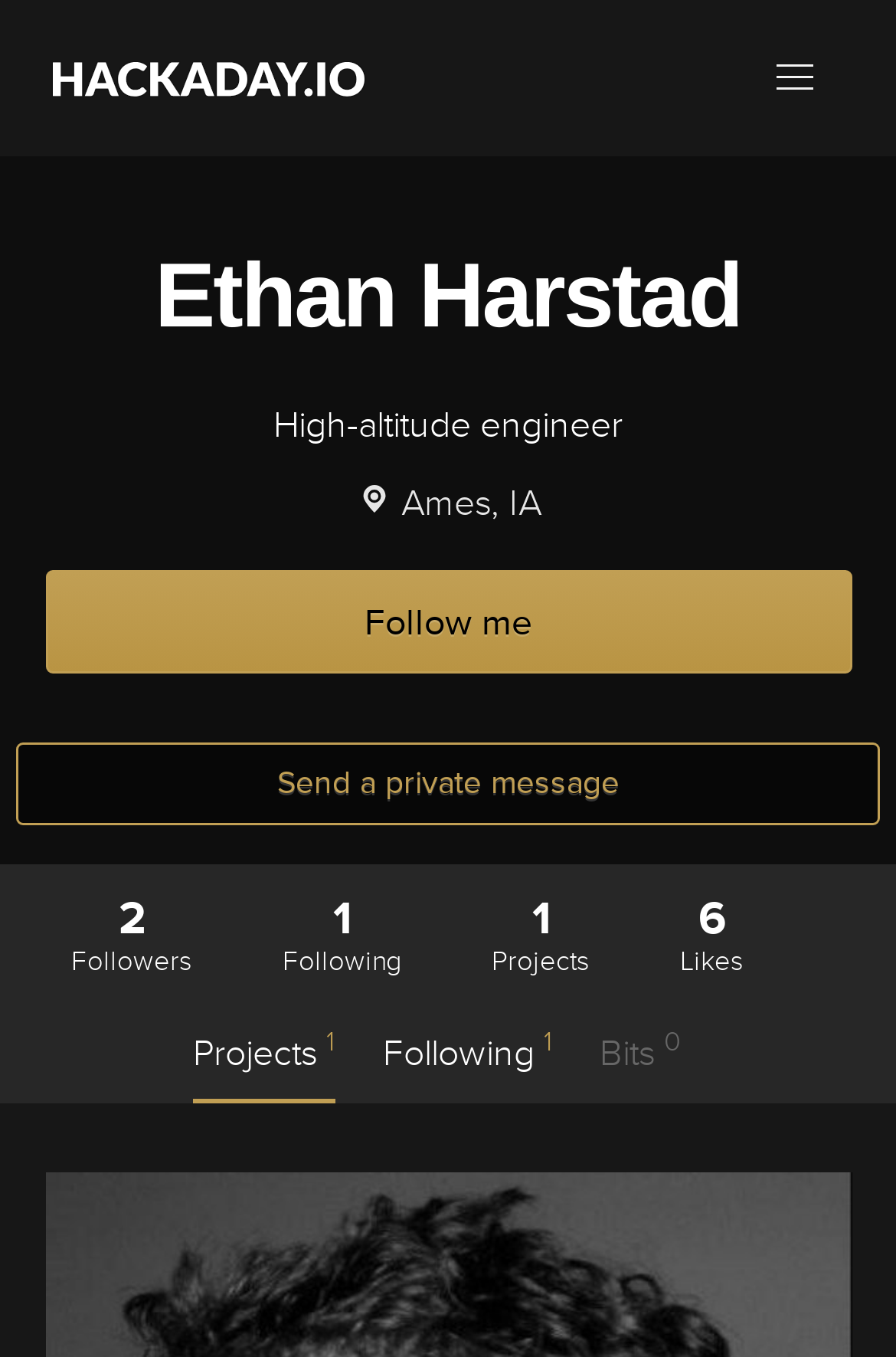Respond to the following query with just one word or a short phrase: 
What is the name of the website?

Hackaday.io